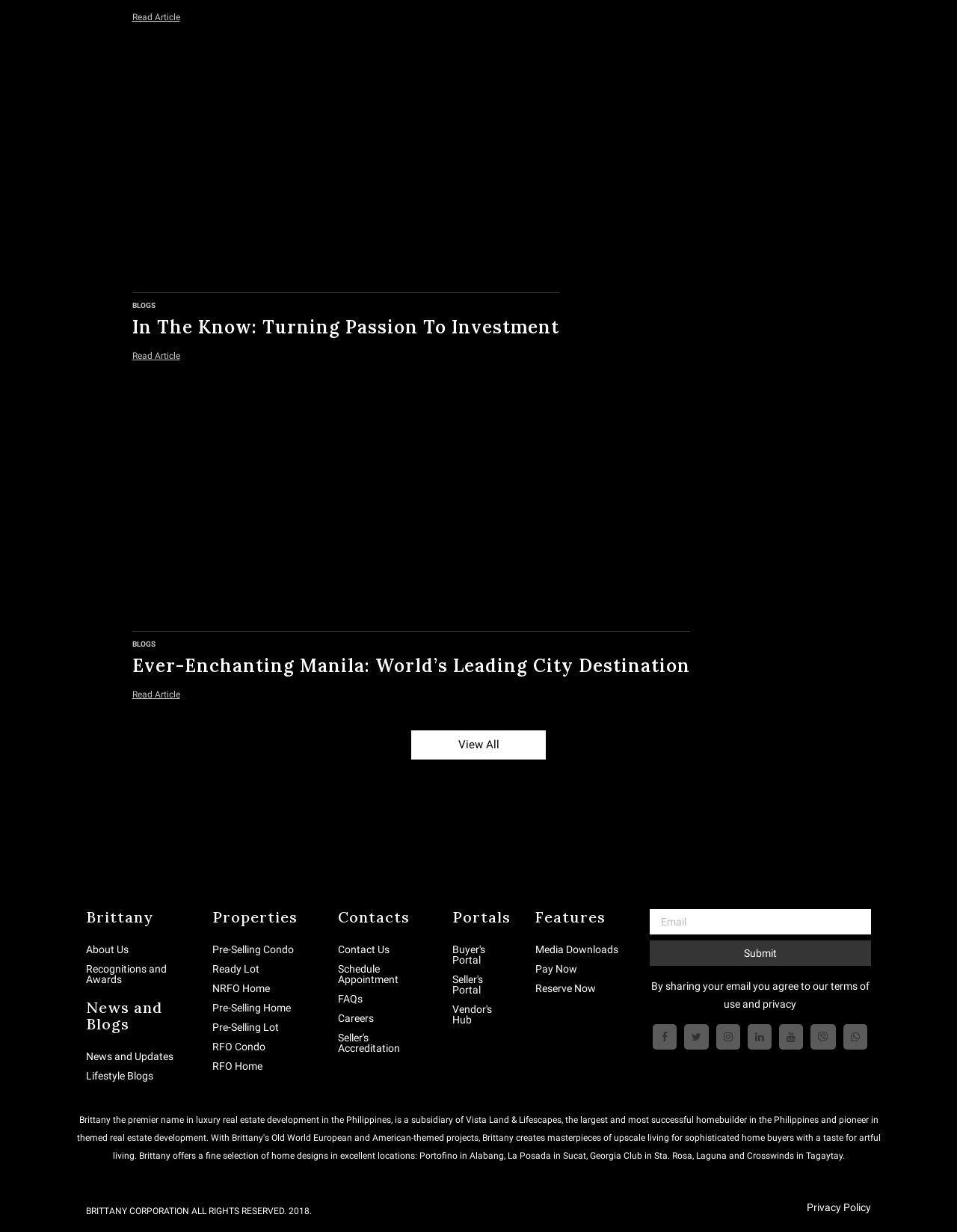Find the bounding box coordinates of the clickable element required to execute the following instruction: "Go to the buyer's portal". Provide the coordinates as four float numbers between 0 and 1, i.e., [left, top, right, bottom].

[0.473, 0.766, 0.536, 0.783]